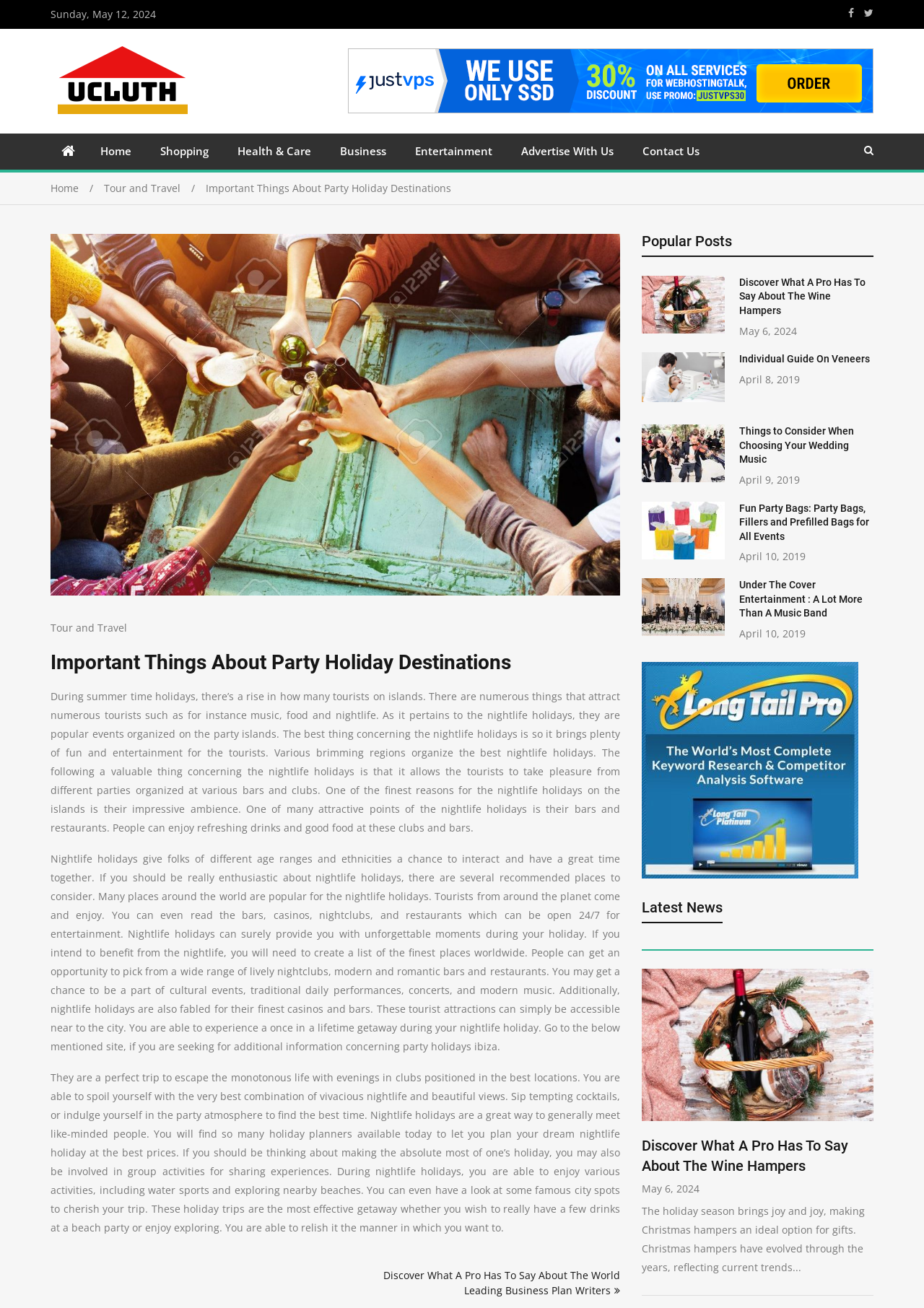What is the purpose of nightlife holidays?
Give a detailed response to the question by analyzing the screenshot.

The purpose of nightlife holidays is to have fun and entertainment, as stated in the article. It allows tourists to enjoy different parties organized at various bars and clubs, and to interact with people of different age ranges and ethnicities.